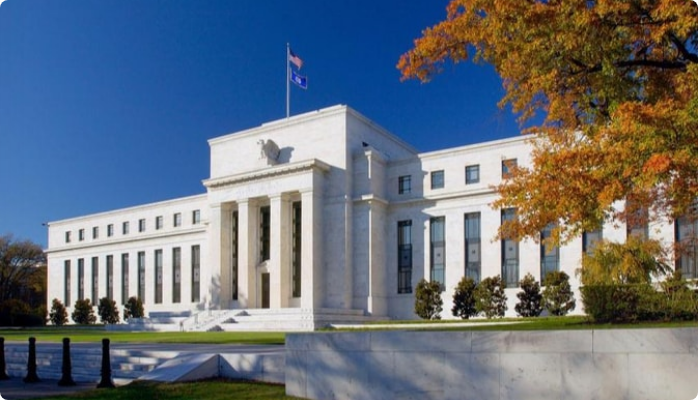Based on the visual content of the image, answer the question thoroughly: What season is depicted in the image?

The caption notes that 'trees displaying autumn foliage frame the scene', indicating that the image is set during the autumn season.